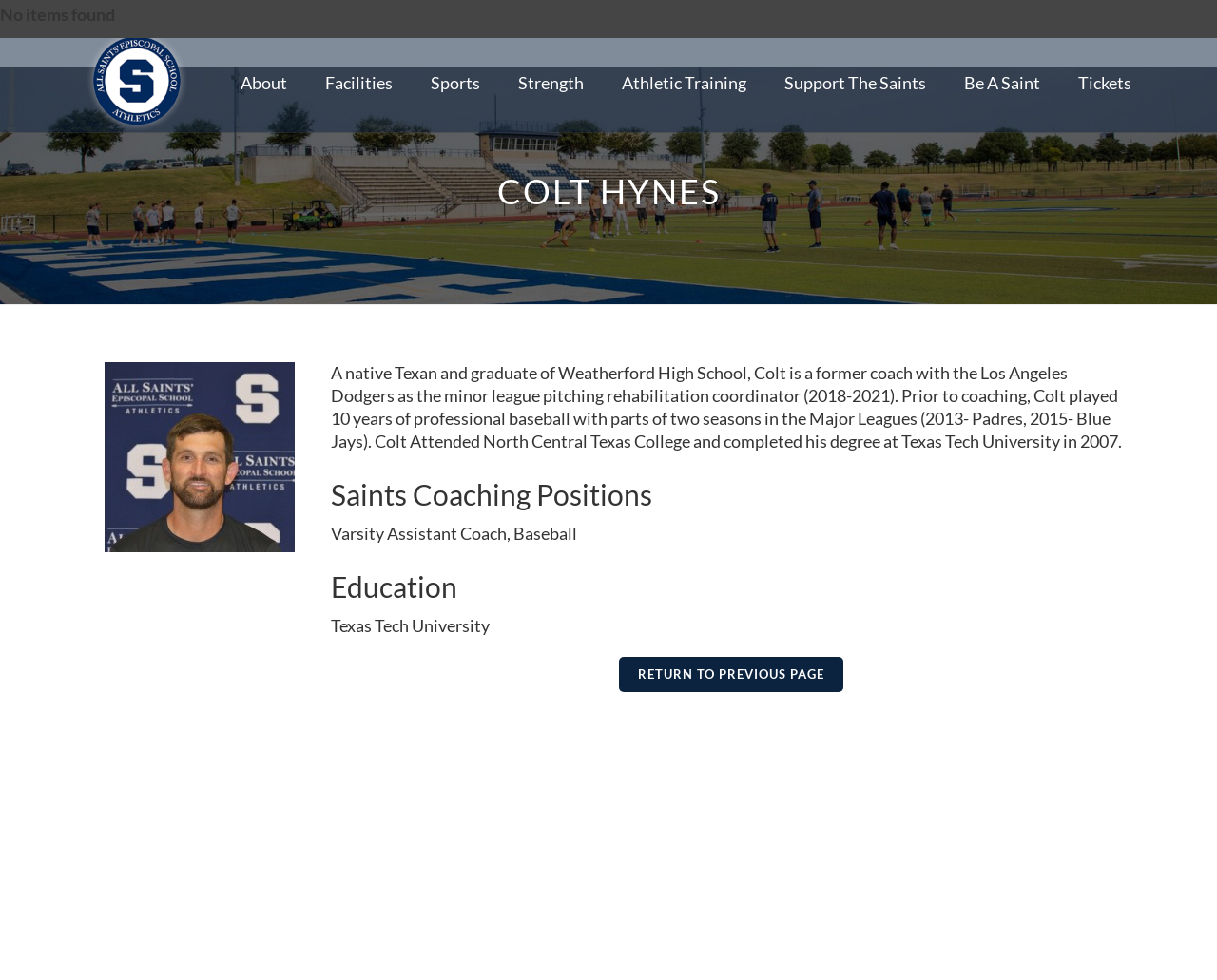Locate the UI element described as follows: "RETURN TO PREVIOUS PAGE". Return the bounding box coordinates as four float numbers between 0 and 1 in the order [left, top, right, bottom].

[0.509, 0.67, 0.693, 0.706]